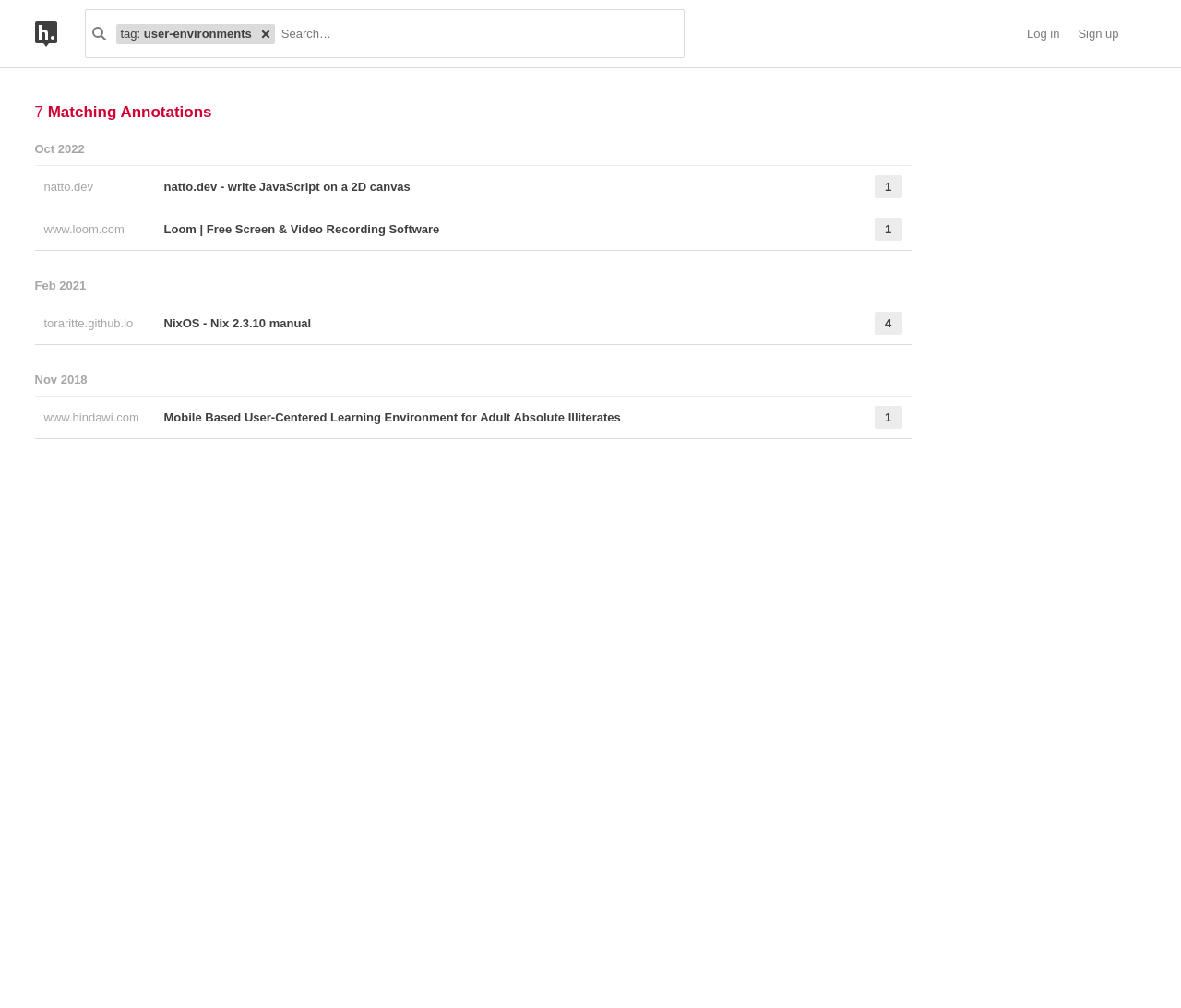Please give the bounding box coordinates of the area that should be clicked to fulfill the following instruction: "Log in". The coordinates should be in the format of four float numbers from 0 to 1, i.e., [left, top, right, bottom].

[0.87, 0.025, 0.897, 0.042]